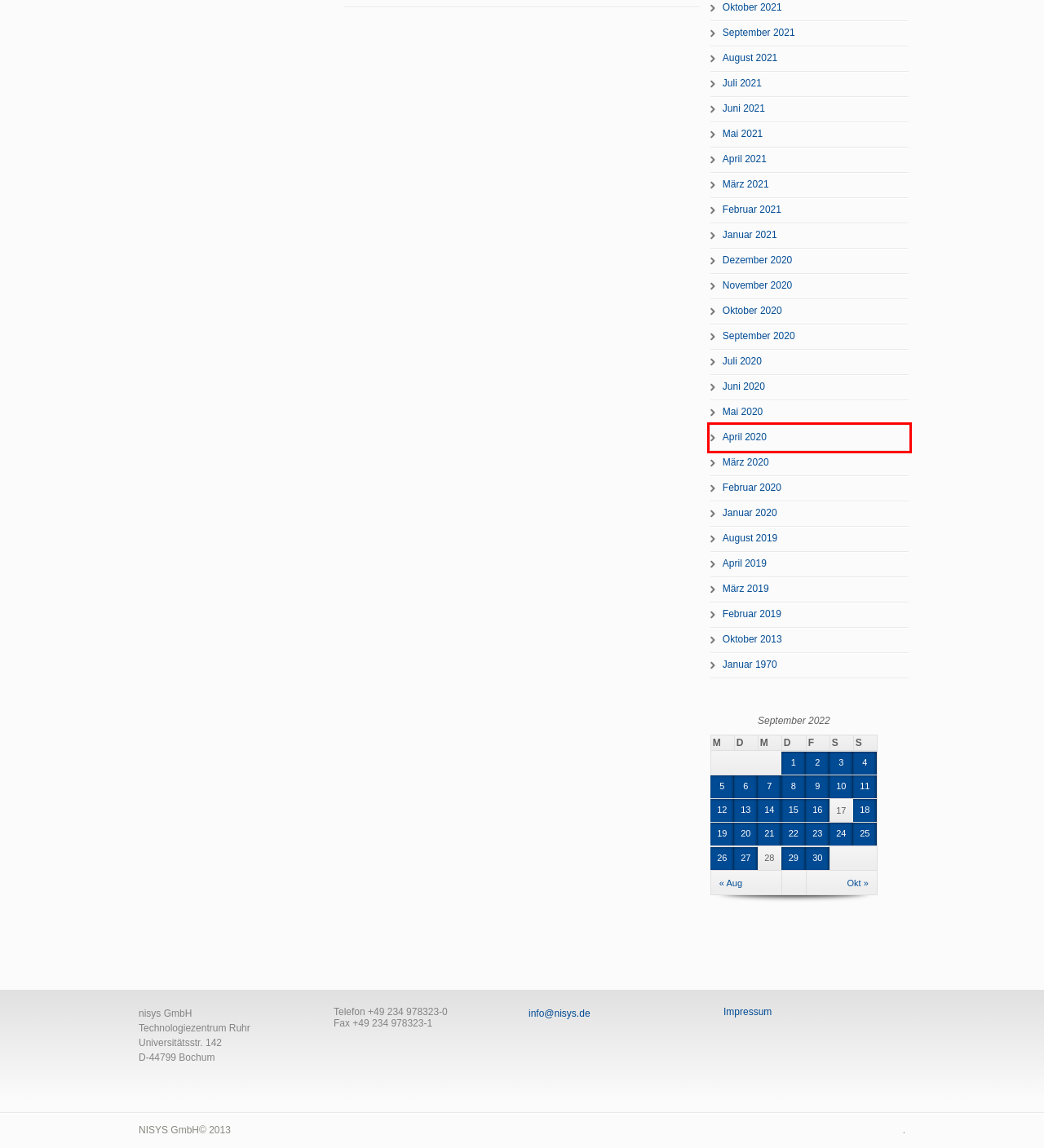With the provided webpage screenshot containing a red bounding box around a UI element, determine which description best matches the new webpage that appears after clicking the selected element. The choices are:
A. 26. September 2022 NISYS GmbH
B. Februar 2019 NISYS GmbH
C. Januar 2021 NISYS GmbH
D. Juli 2020 NISYS GmbH
E. Oktober 2020 NISYS GmbH
F. 3. September 2022 NISYS GmbH
G. 20. September 2022 NISYS GmbH
H. April 2020 NISYS GmbH

H